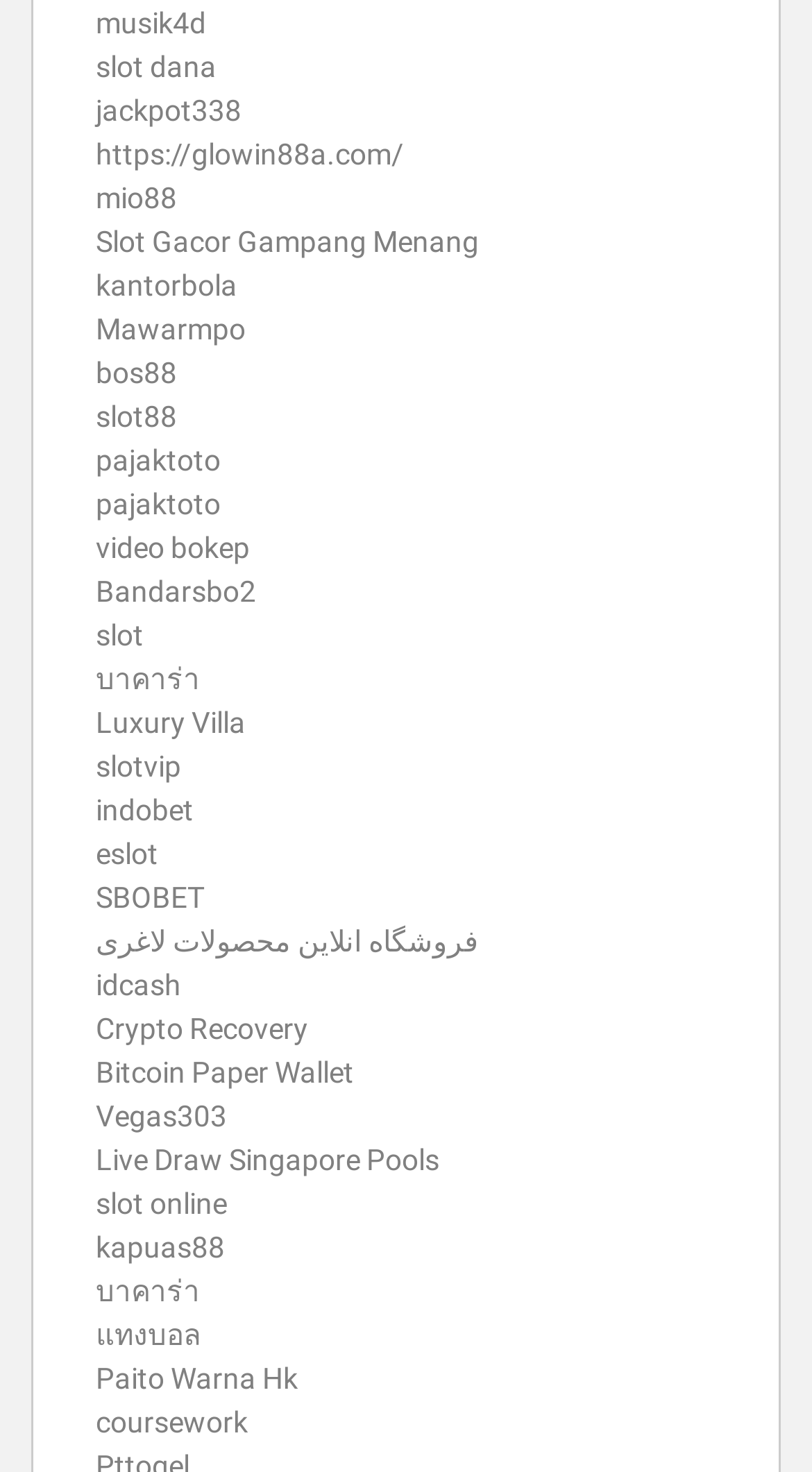Please mark the bounding box coordinates of the area that should be clicked to carry out the instruction: "visit Paito Warna Hk".

[0.118, 0.926, 0.367, 0.948]